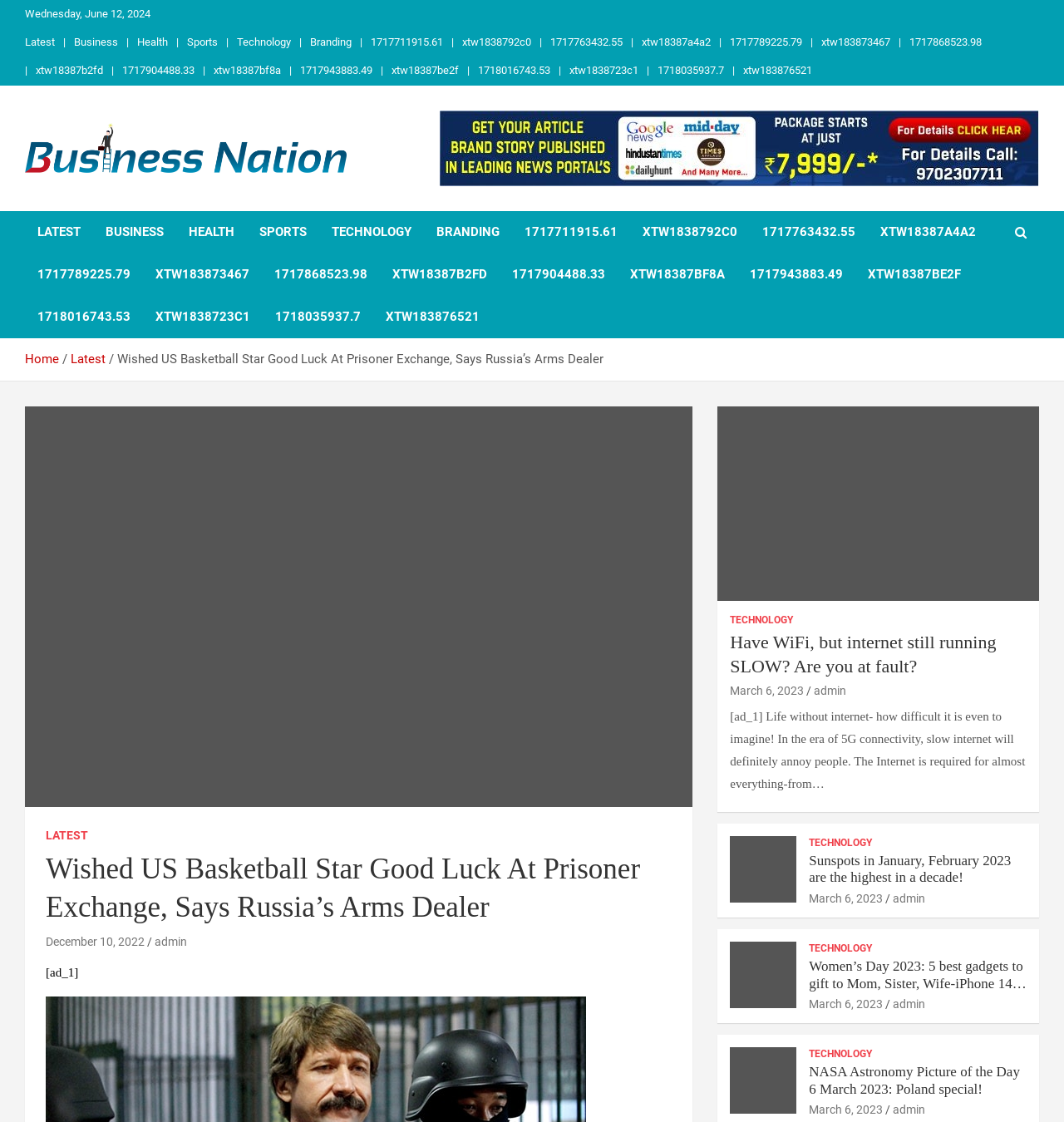Given the description alt="Banner Add", predict the bounding box coordinates of the UI element. Ensure the coordinates are in the format (top-left x, top-left y, bottom-right x, bottom-right y) and all values are between 0 and 1.

[0.413, 0.098, 0.977, 0.166]